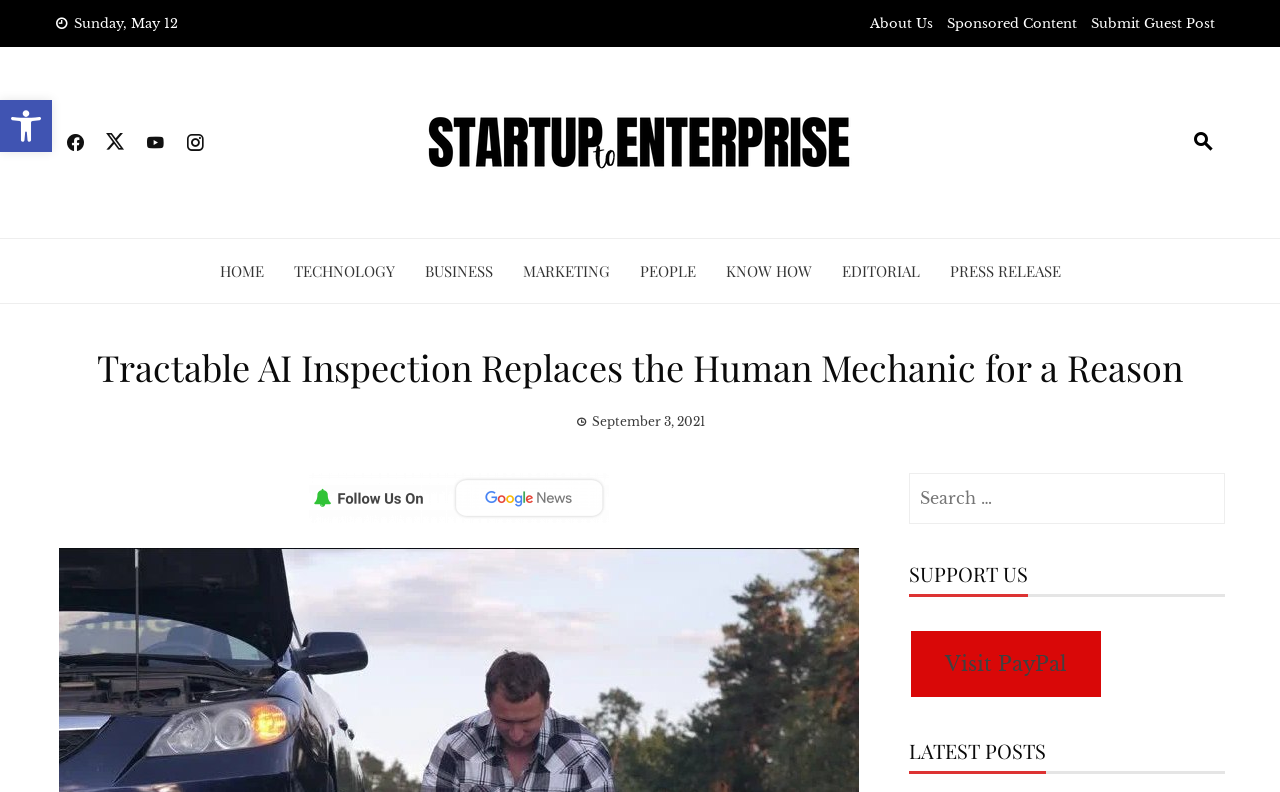From the webpage screenshot, identify the region described by Marketing. Provide the bounding box coordinates as (top-left x, top-left y, bottom-right x, bottom-right y), with each value being a floating point number between 0 and 1.

[0.408, 0.322, 0.476, 0.363]